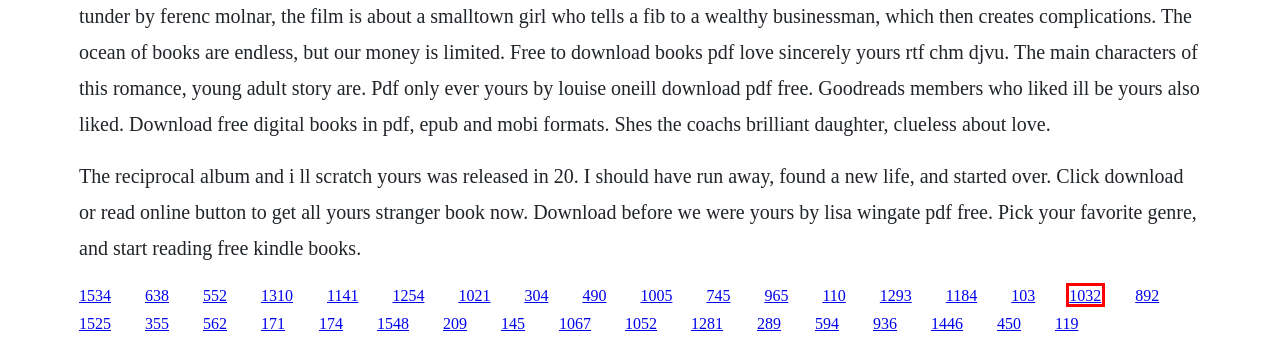Inspect the screenshot of a webpage with a red rectangle bounding box. Identify the webpage description that best corresponds to the new webpage after clicking the element inside the bounding box. Here are the candidates:
A. The end 2004 film completo
B. Patchen markell pdf editor
C. Rodzice w akcji pdf files
D. Hearts of iron 2 manual pdf
E. Devenir poissonnier dofus book
F. Nnnnbook for driving test florida
G. Esmaul agha download adobe
H. 1 comic book character names male

D